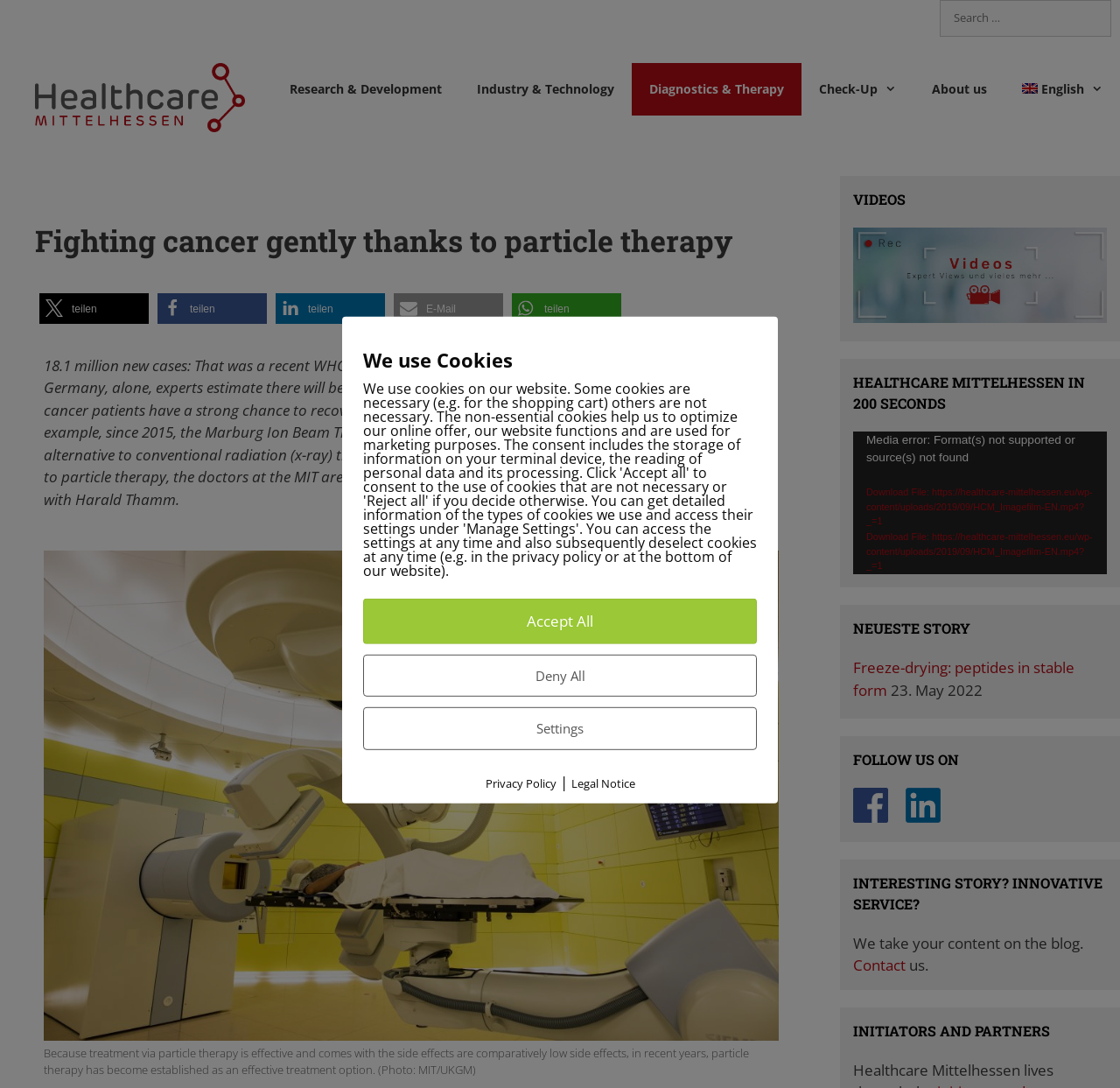Respond to the question below with a concise word or phrase:
What is the name of the healthcare organization?

Healthcare Mittelhessen